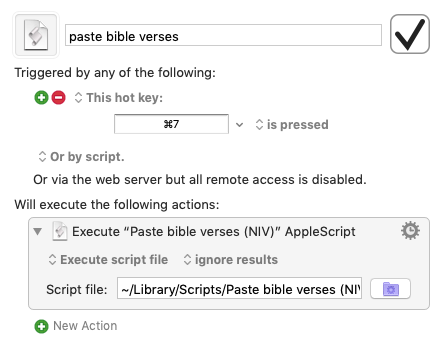What triggers the execution of the AppleScript?
Look at the image and respond to the question as thoroughly as possible.

The script is set up to execute the AppleScript when a specific hotkey combination is pressed, allowing users to quickly access the functionality of pasting Bible verses.